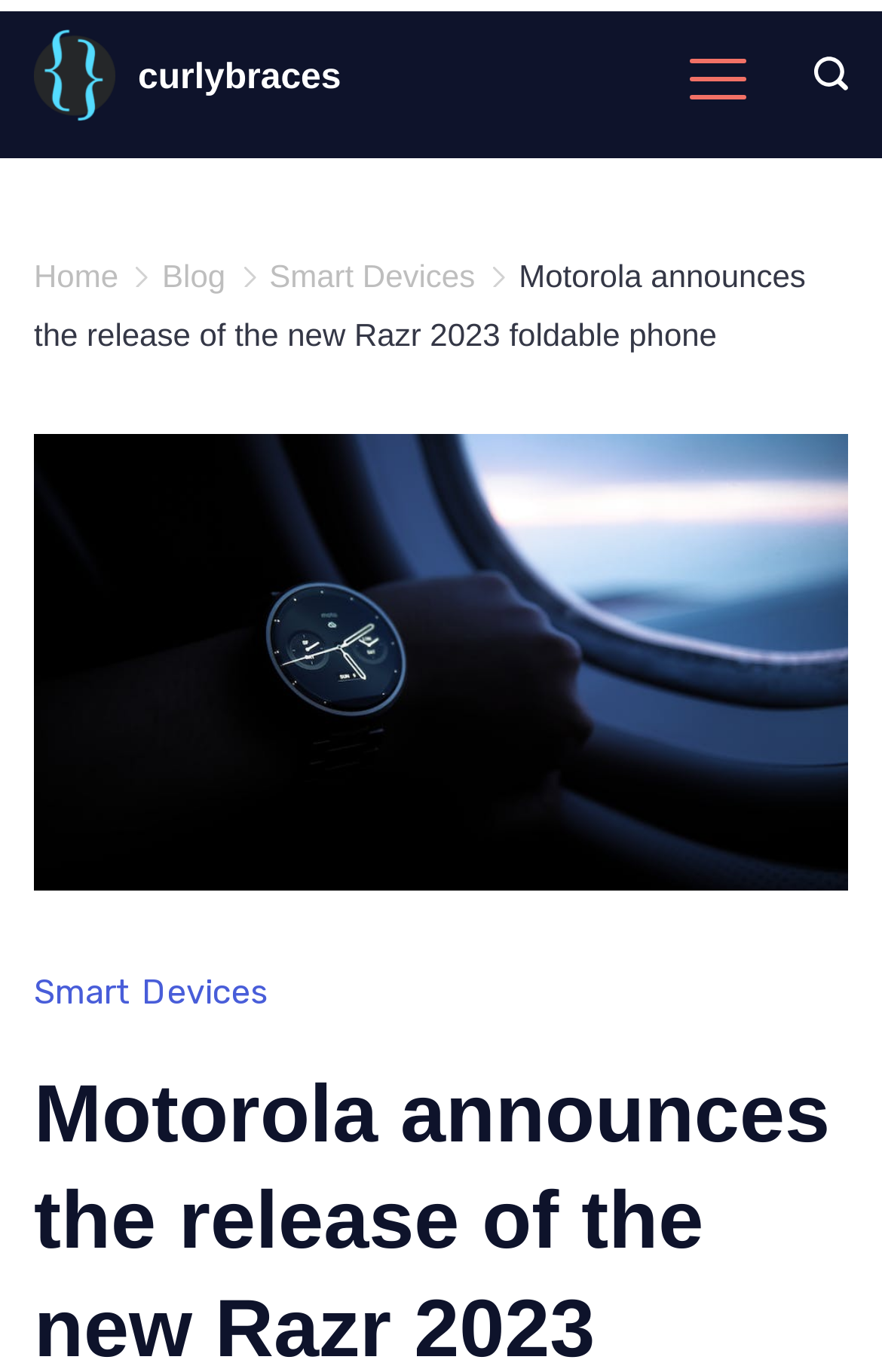Explain the webpage in detail.

The webpage is about Motorola's latest foldable phone, the Motorola Razr 2023. At the top, there is a progress bar that spans the entire width of the page. Below the progress bar, there is a link with a curlybraces icon on the left side of the page. Next to it, there is another link with the text "curlybraces". 

On the right side of the page, there is a menu link that is not expanded, and a search icon link with a small image. Below these elements, there is a navigation bar with links to "Home", "Blog", and "Smart Devices", each accompanied by a small image. 

The main content of the page is a link with the title "Motorola announces the release of the new Razr 2023 foldable phone", which takes up most of the page's width. Below this title, there is a large figure that spans the entire width of the page, likely an image of the phone. At the bottom of the page, there is another link to "Smart Devices".